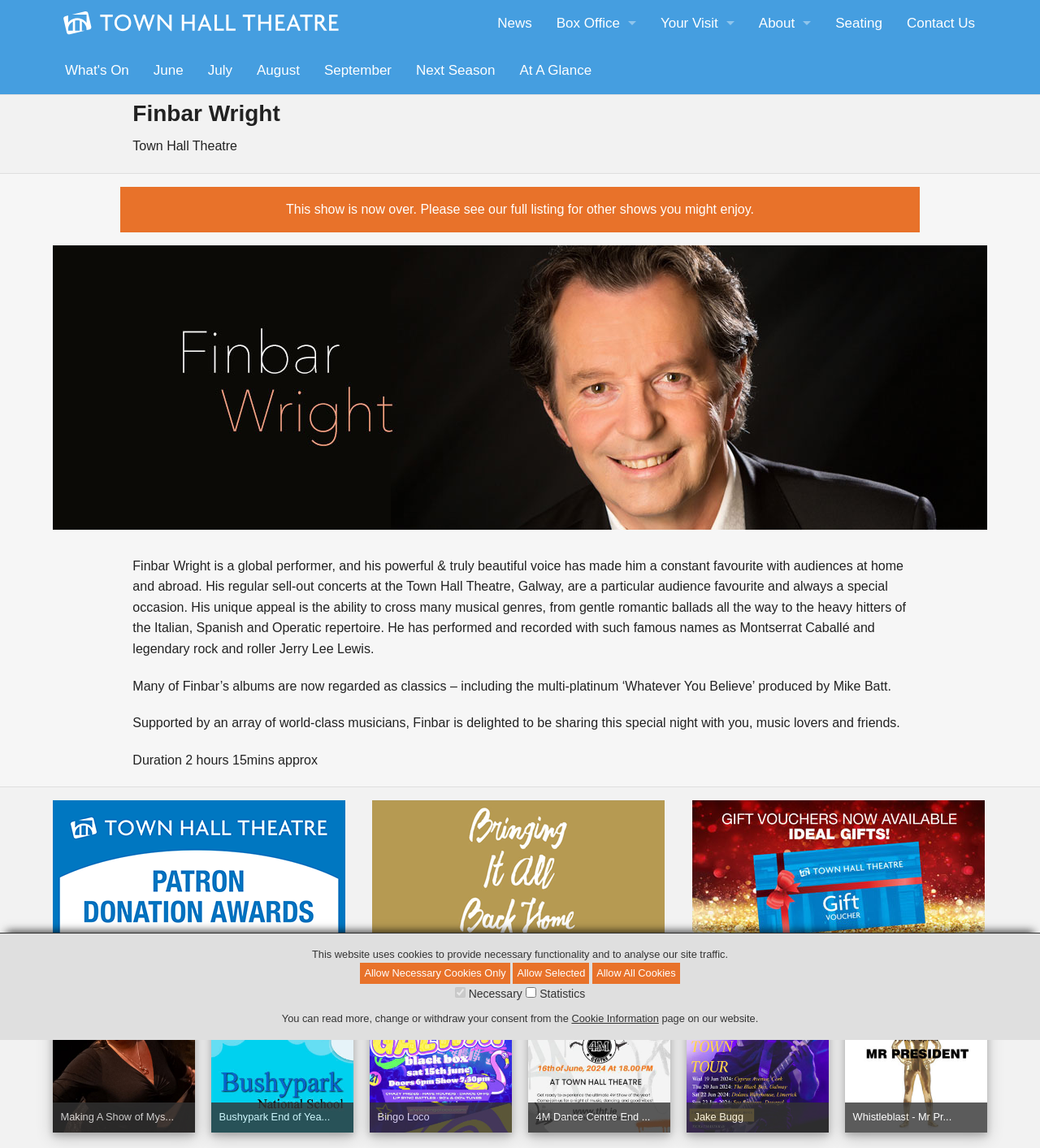Using the element description provided, determine the bounding box coordinates in the format (top-left x, top-left y, bottom-right x, bottom-right y). Ensure that all values are floating point numbers between 0 and 1. Element description: Contact Us

[0.86, 0.005, 0.949, 0.036]